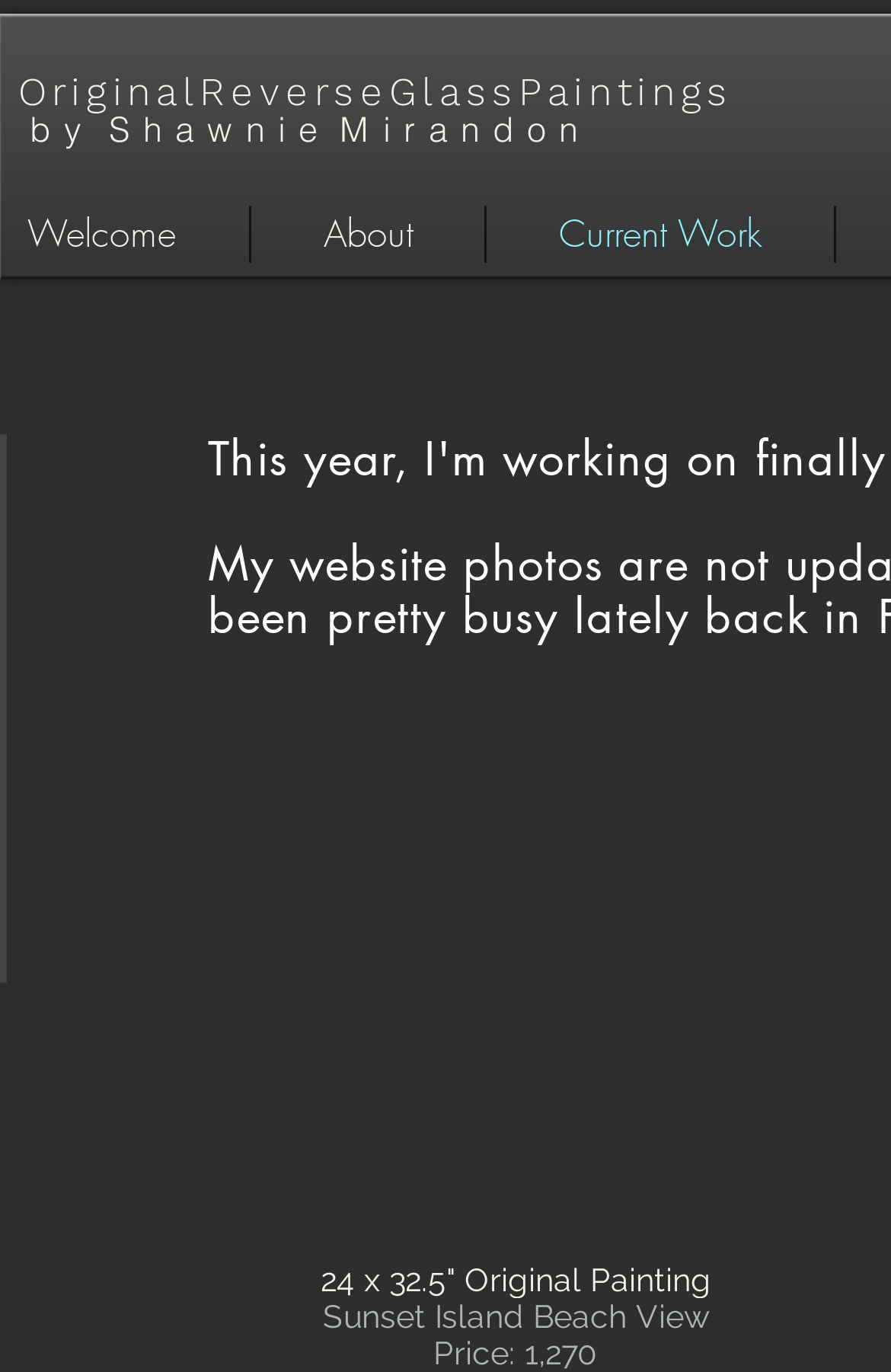What is the price of the 'Sunset Island Beach View' painting?
Give a one-word or short phrase answer based on the image.

1,270